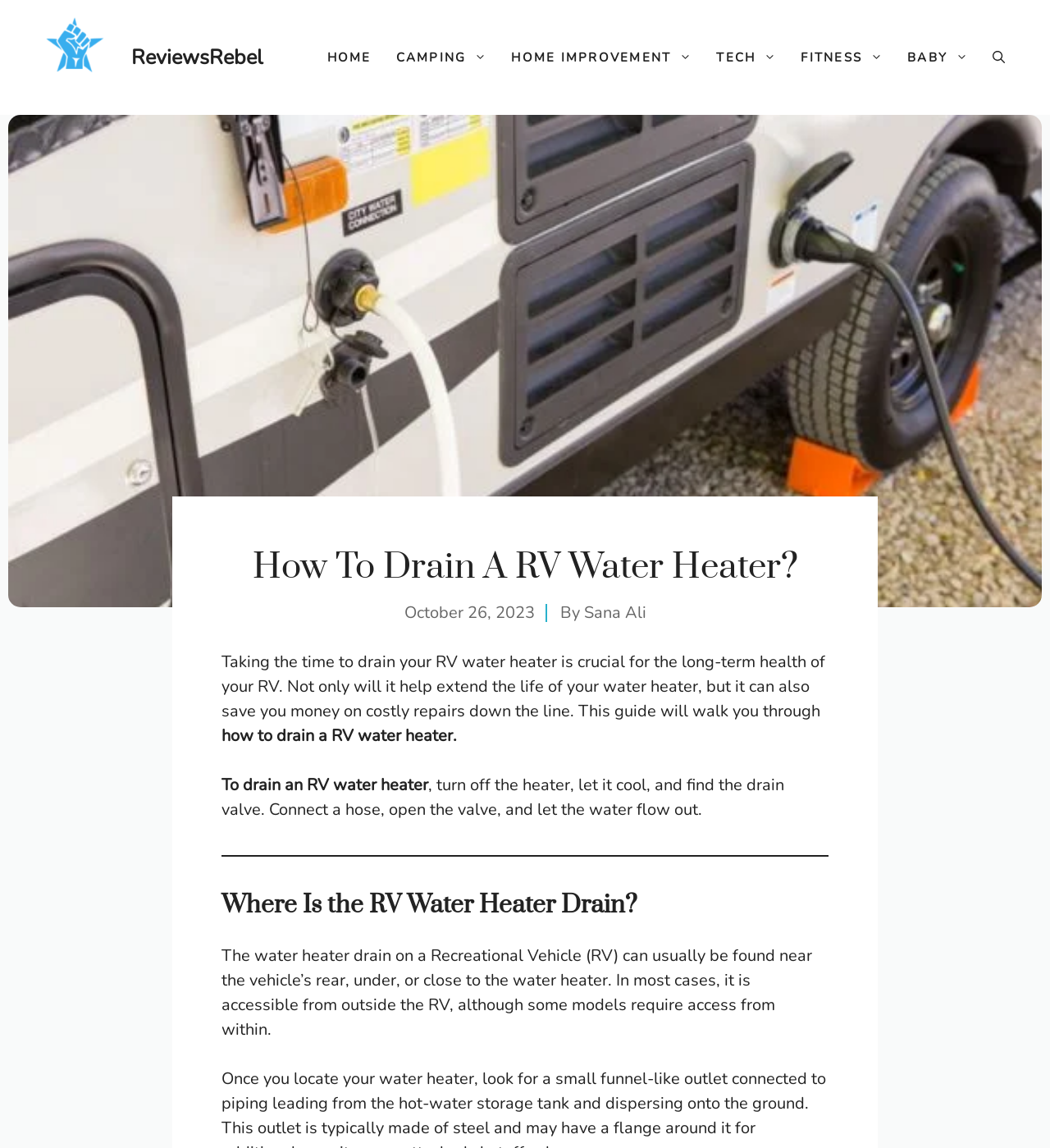Can you pinpoint the bounding box coordinates for the clickable element required for this instruction: "Search using the 'Open search' button"? The coordinates should be four float numbers between 0 and 1, i.e., [left, top, right, bottom].

[0.934, 0.014, 0.969, 0.086]